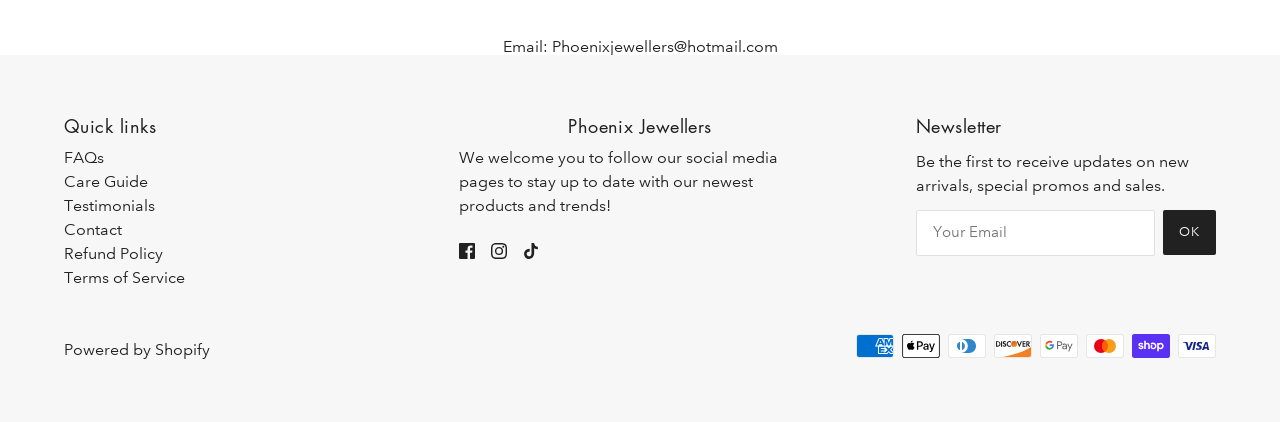Bounding box coordinates must be specified in the format (top-left x, top-left y, bottom-right x, bottom-right y). All values should be floating point numbers between 0 and 1. What are the bounding box coordinates of the UI element described as: FAQs

[0.05, 0.35, 0.081, 0.395]